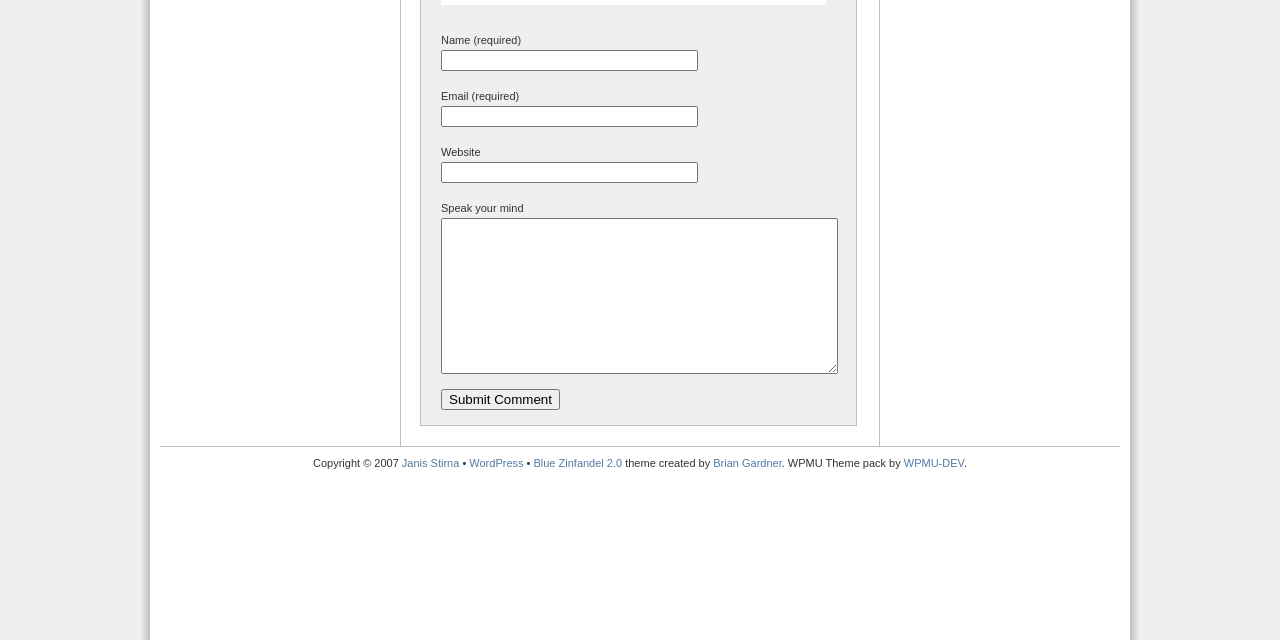Highlight the bounding box of the UI element that corresponds to this description: "WordPress".

[0.367, 0.714, 0.409, 0.733]